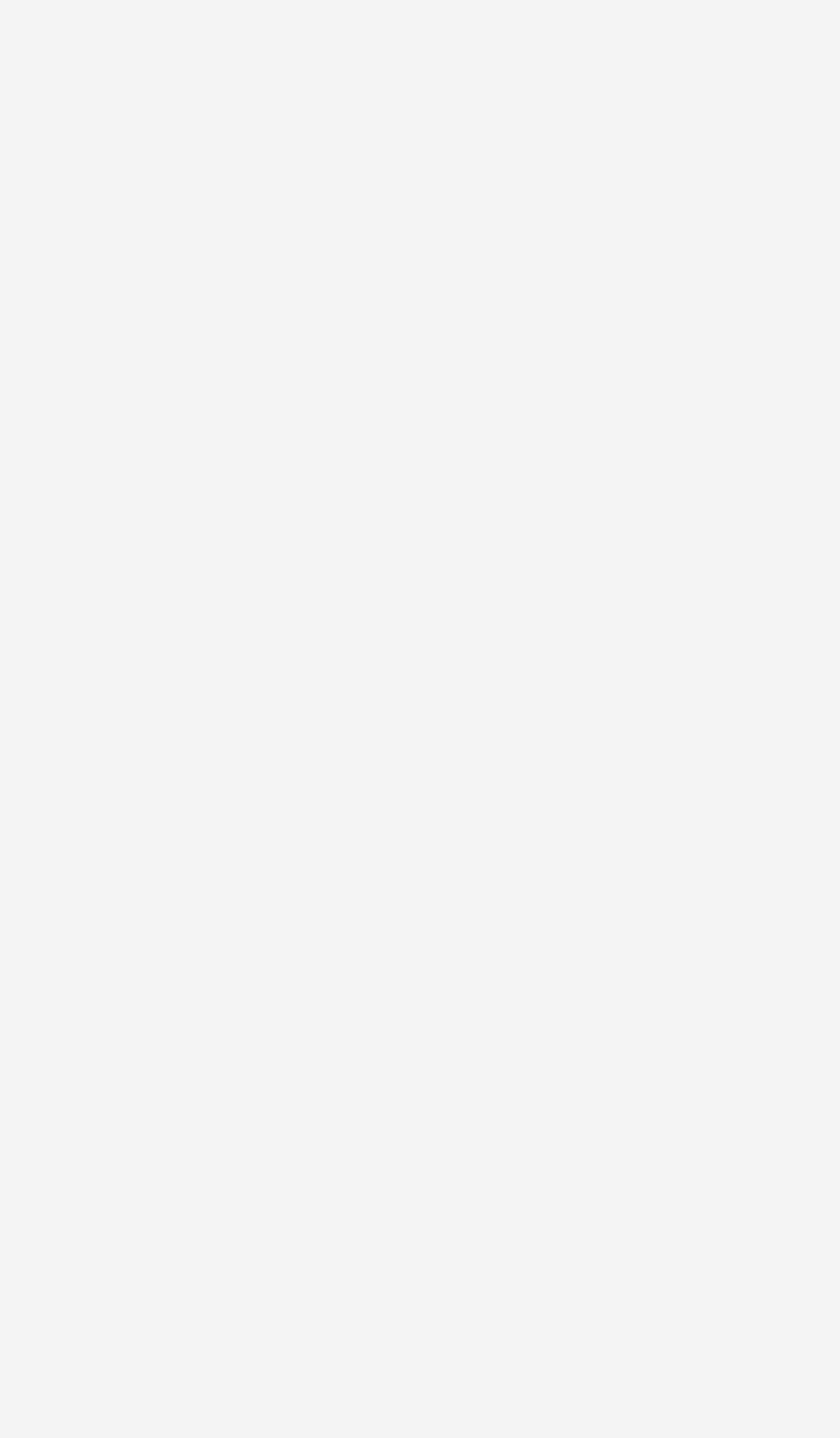Locate the bounding box of the UI element with the following description: "About Us".

[0.051, 0.676, 0.262, 0.708]